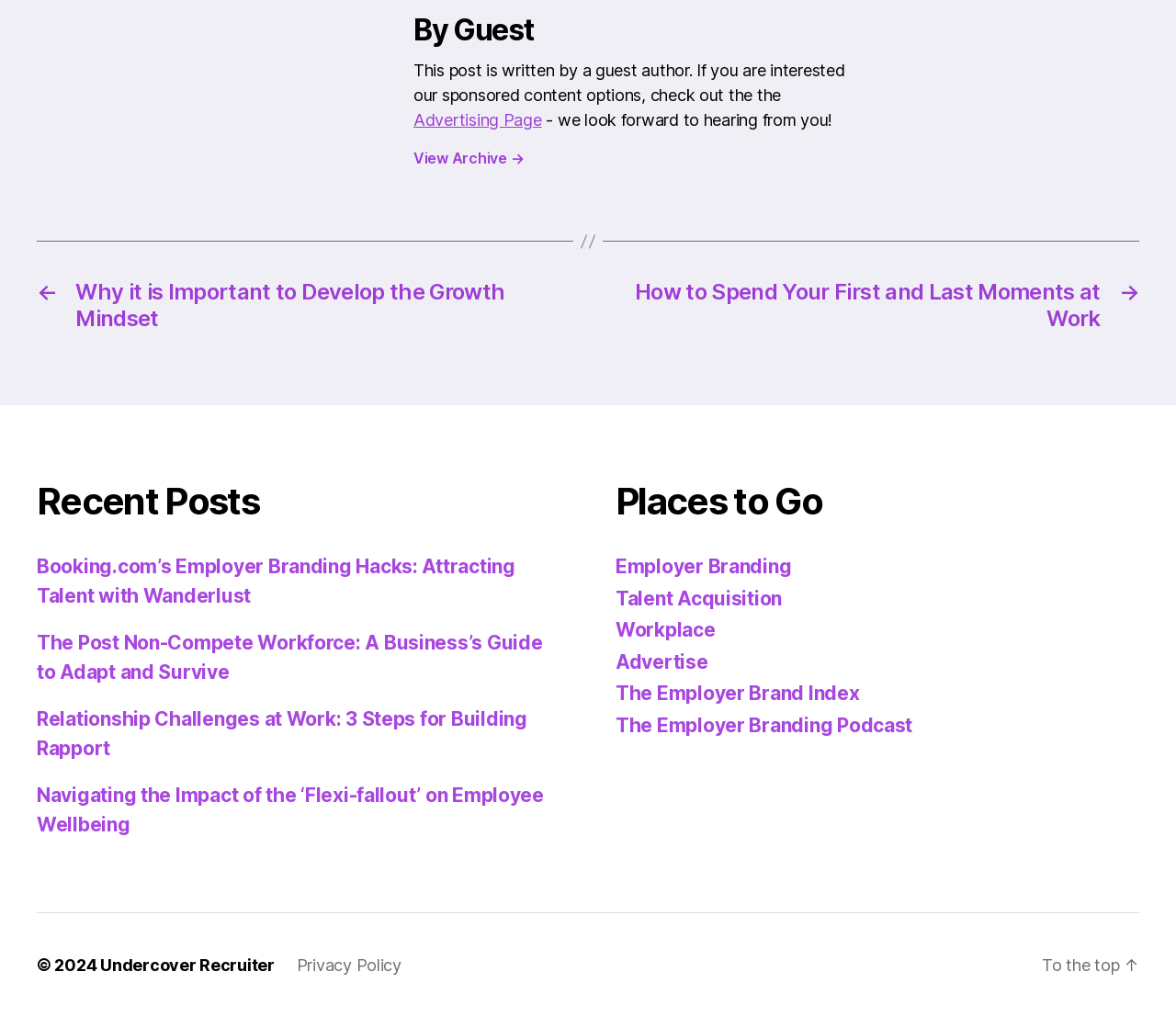What is the purpose of the link 'Advertising Page'? Refer to the image and provide a one-word or short phrase answer.

Sponsored content options